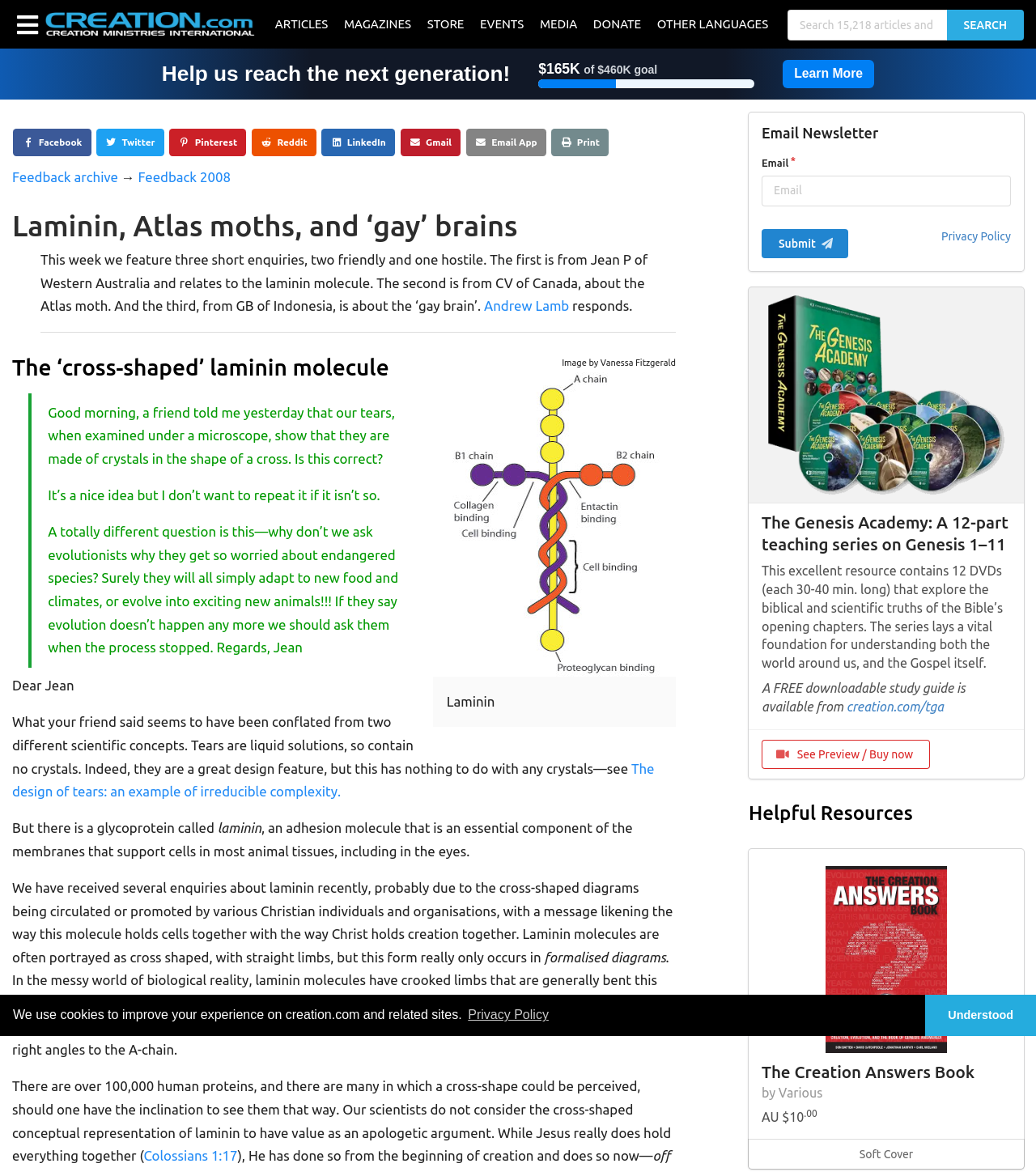Please specify the bounding box coordinates in the format (top-left x, top-left y, bottom-right x, bottom-right y), with all values as floating point numbers between 0 and 1. Identify the bounding box of the UI element described by: parent_node: The Creation Answers Book

[0.723, 0.724, 0.988, 0.898]